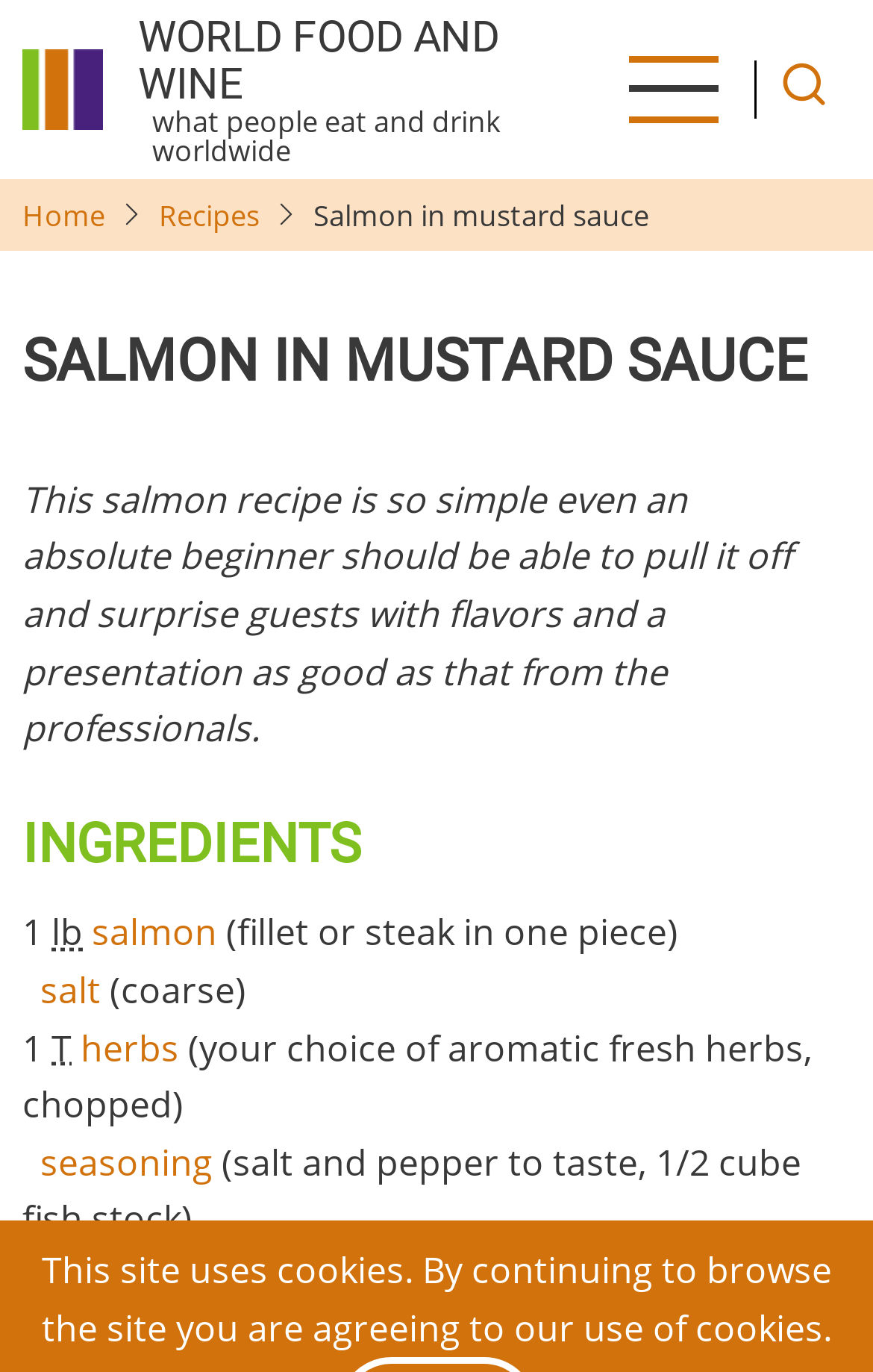Please extract the title of the webpage.

SALMON IN MUSTARD SAUCE